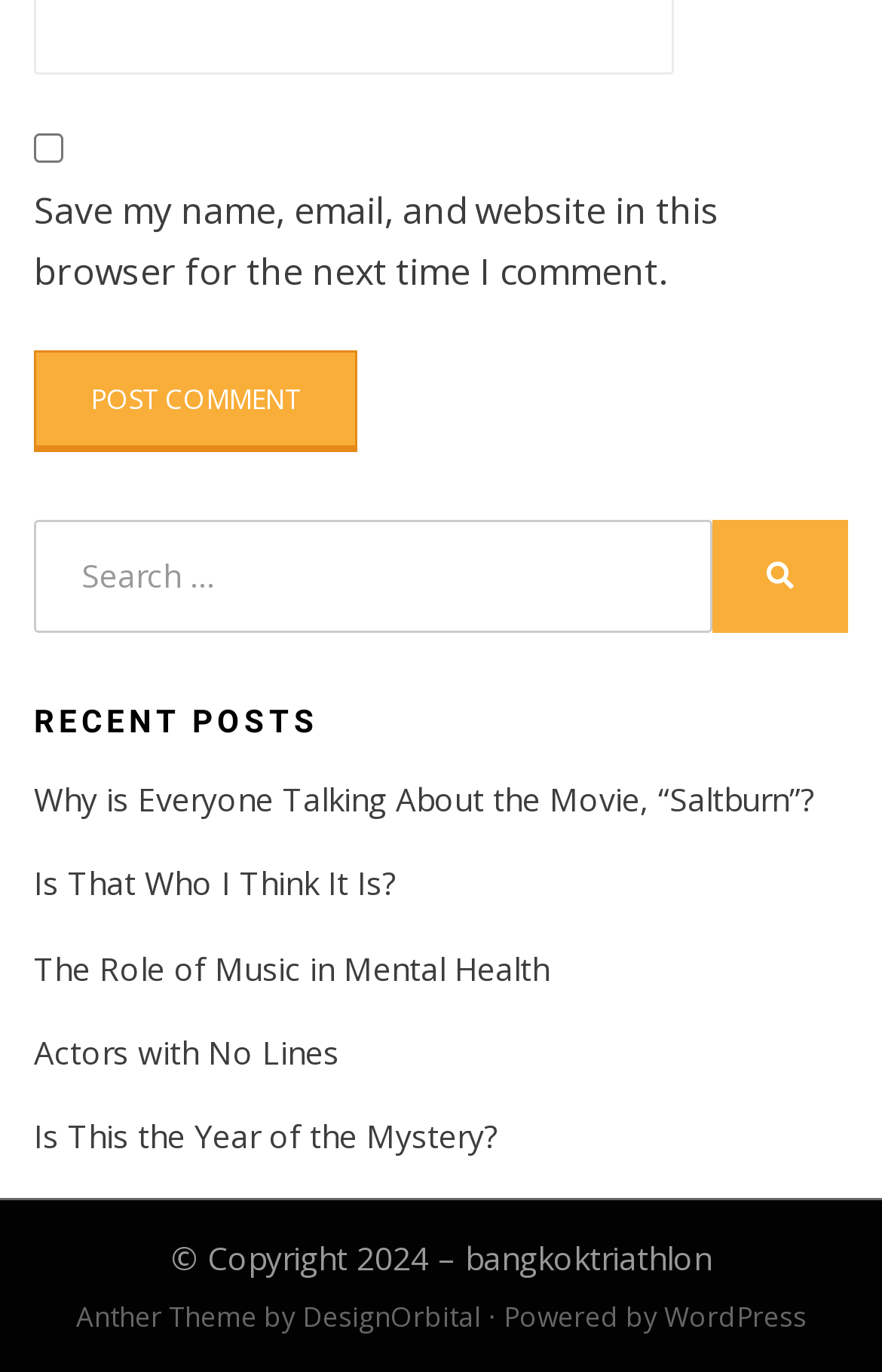Refer to the screenshot and give an in-depth answer to this question: What is the purpose of the checkbox?

The checkbox is located at the top of the page with the label 'Save my name, email, and website in this browser for the next time I comment.' This suggests that its purpose is to save the user's comment information for future use.